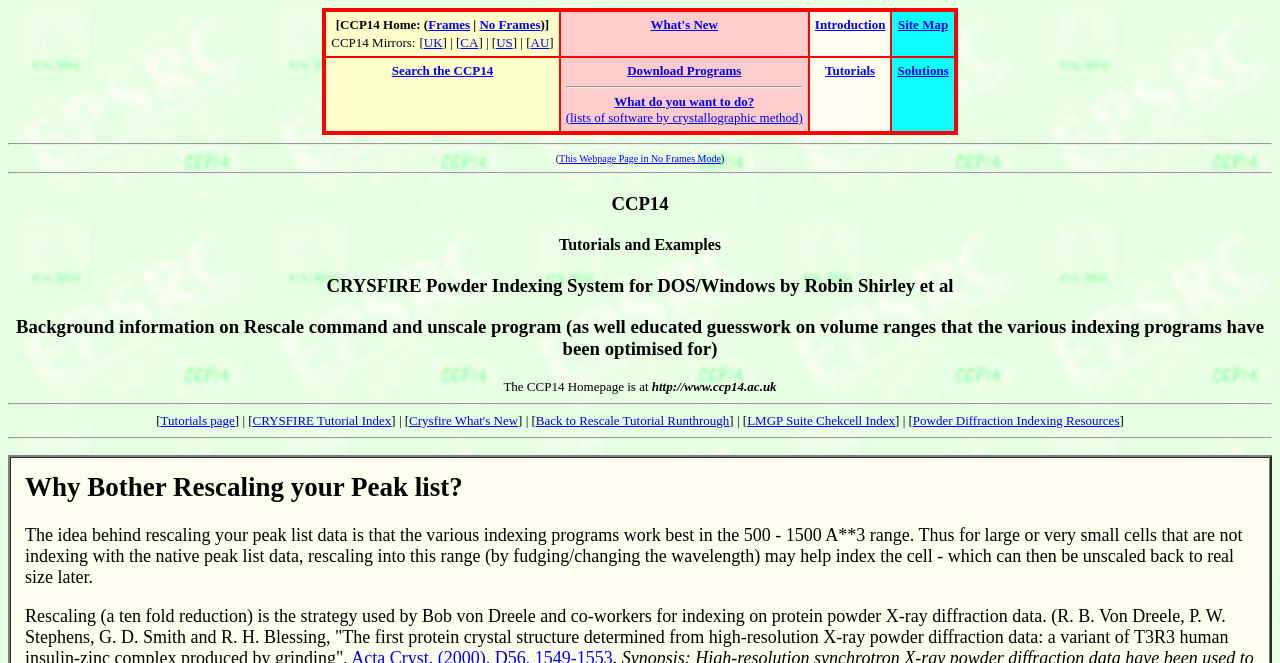Offer an in-depth caption of the entire webpage.

The webpage is the CCP14 Homepage, which provides tutorials and examples related to the CRYSFIRE Powder Indexing System for DOS/Windows by Robin Shirley et al. The page is divided into several sections, with a table at the top containing links to various parts of the website, including the homepage, mirrors, what's new, introduction, and site map.

Below the table, there is a search bar and links to download programs, tutorials, and solutions. The search bar is located on the left side, followed by links to download programs, tutorials, and solutions on the right side.

Further down the page, there are several headings that provide background information on the Rescale command and unscale program, including educated guesswork on volume ranges that the various indexing programs have been optimized for.

On the right side of the page, there is a section that provides links to related resources, including the CCP14 homepage, tutorials page, CRYSFIRE tutorial index, and powder diffraction indexing resources.

The page also contains several horizontal separators that divide the content into distinct sections. There are a total of 14 links on the page, including links to external resources and internal pages. The overall layout of the page is organized, with clear headings and concise text that provides easy navigation to various parts of the website.